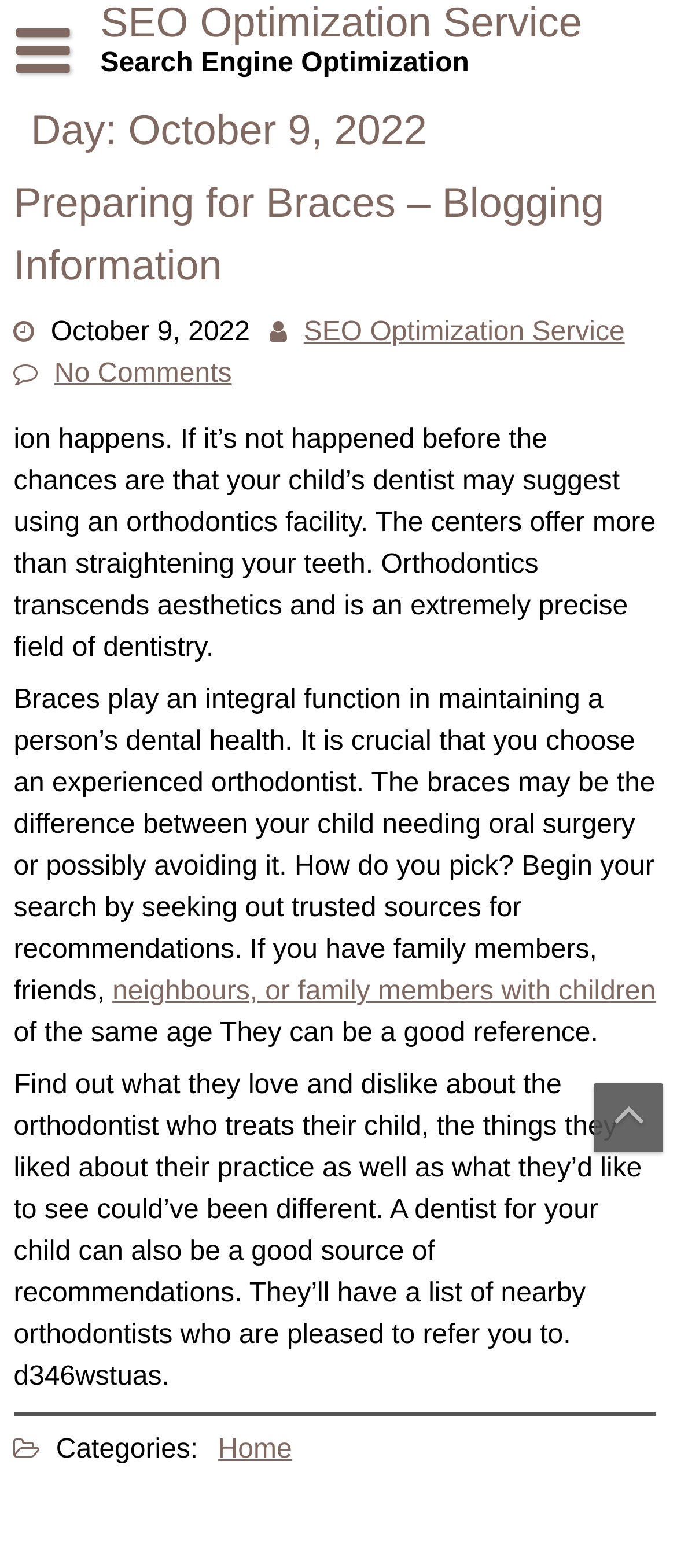Identify the text that serves as the heading for the webpage and generate it.

SEO Optimization Service